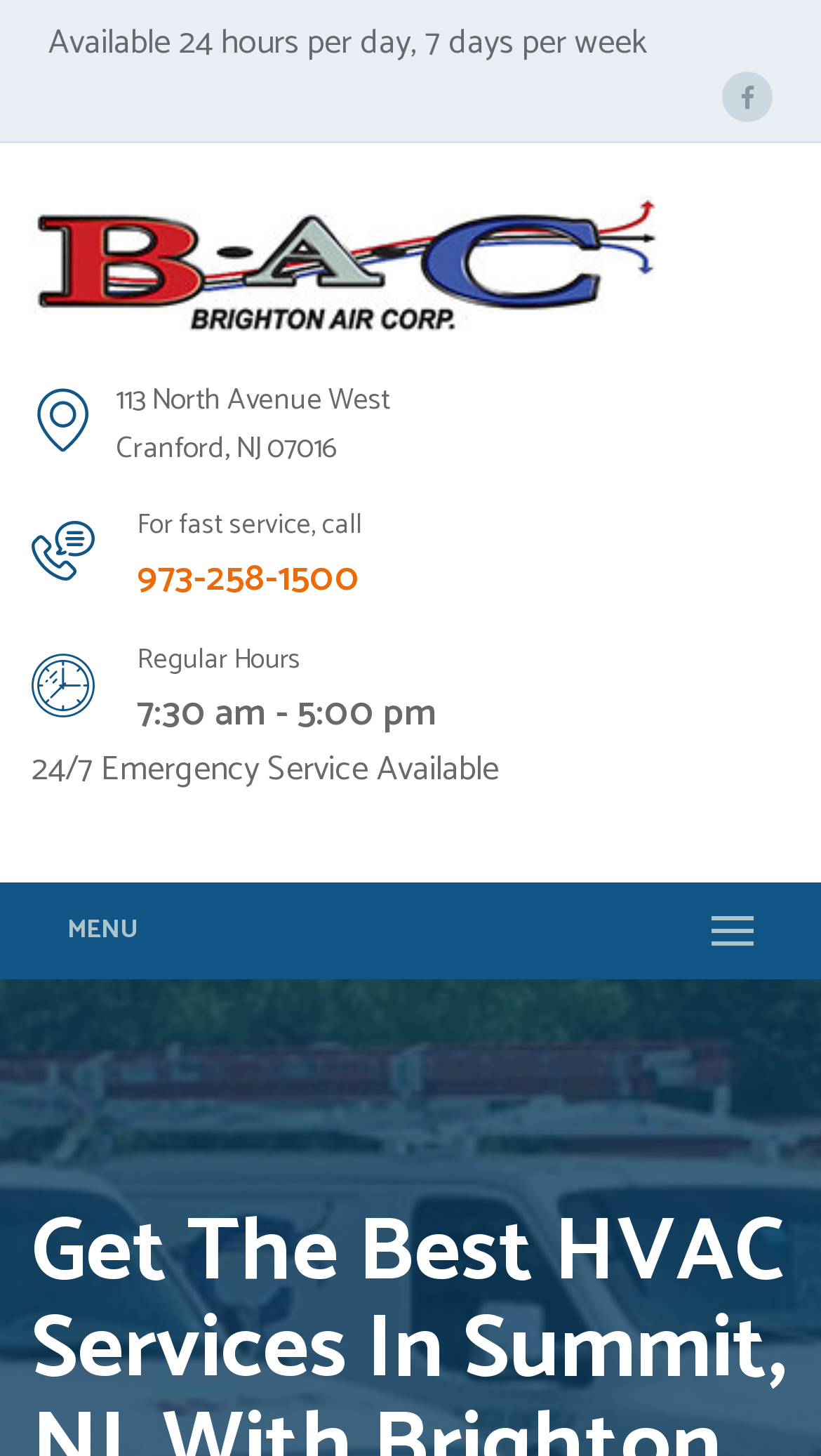What is the address of Brighton Air Corp?
Craft a detailed and extensive response to the question.

I found the address by looking at the section that lists the company's location, which includes the street address '113 North Avenue West' and the city, state, and zip code 'Cranford, NJ 07016'.